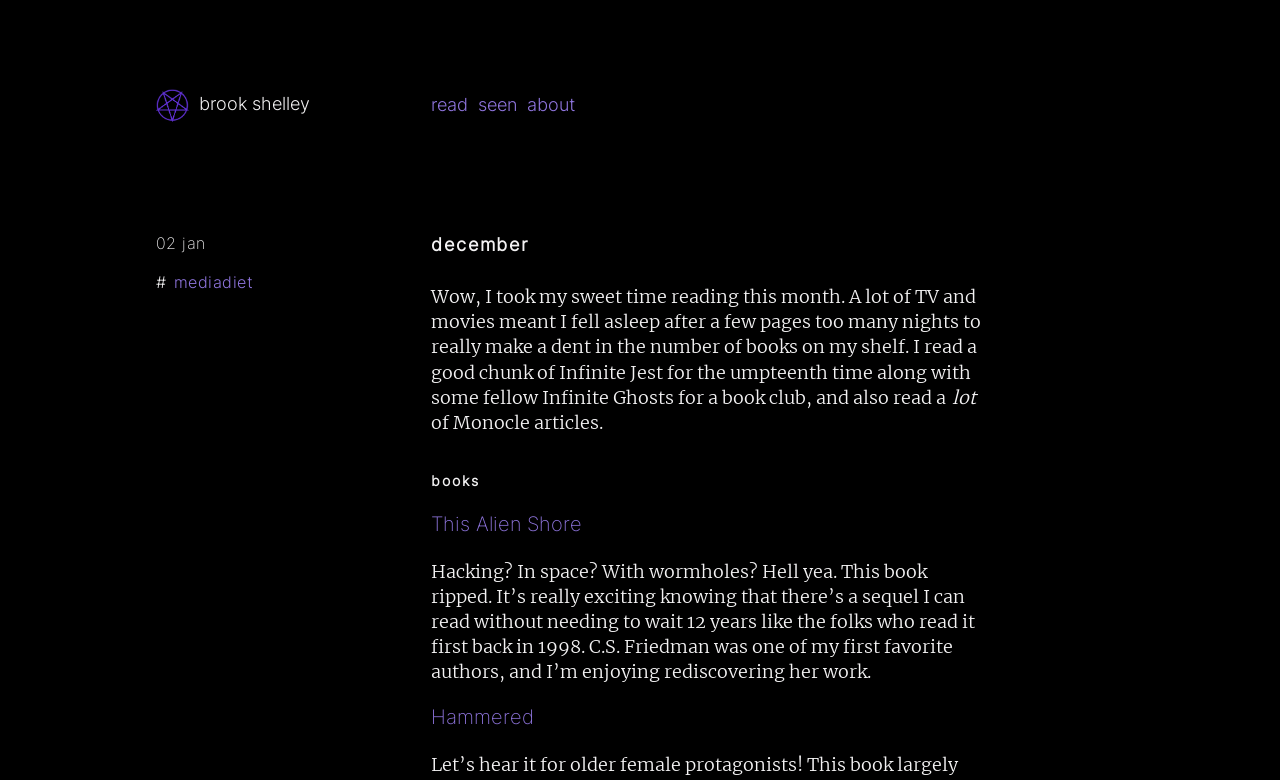Locate the bounding box coordinates of the UI element described by: "army combat uniform sale". The bounding box coordinates should consist of four float numbers between 0 and 1, i.e., [left, top, right, bottom].

None